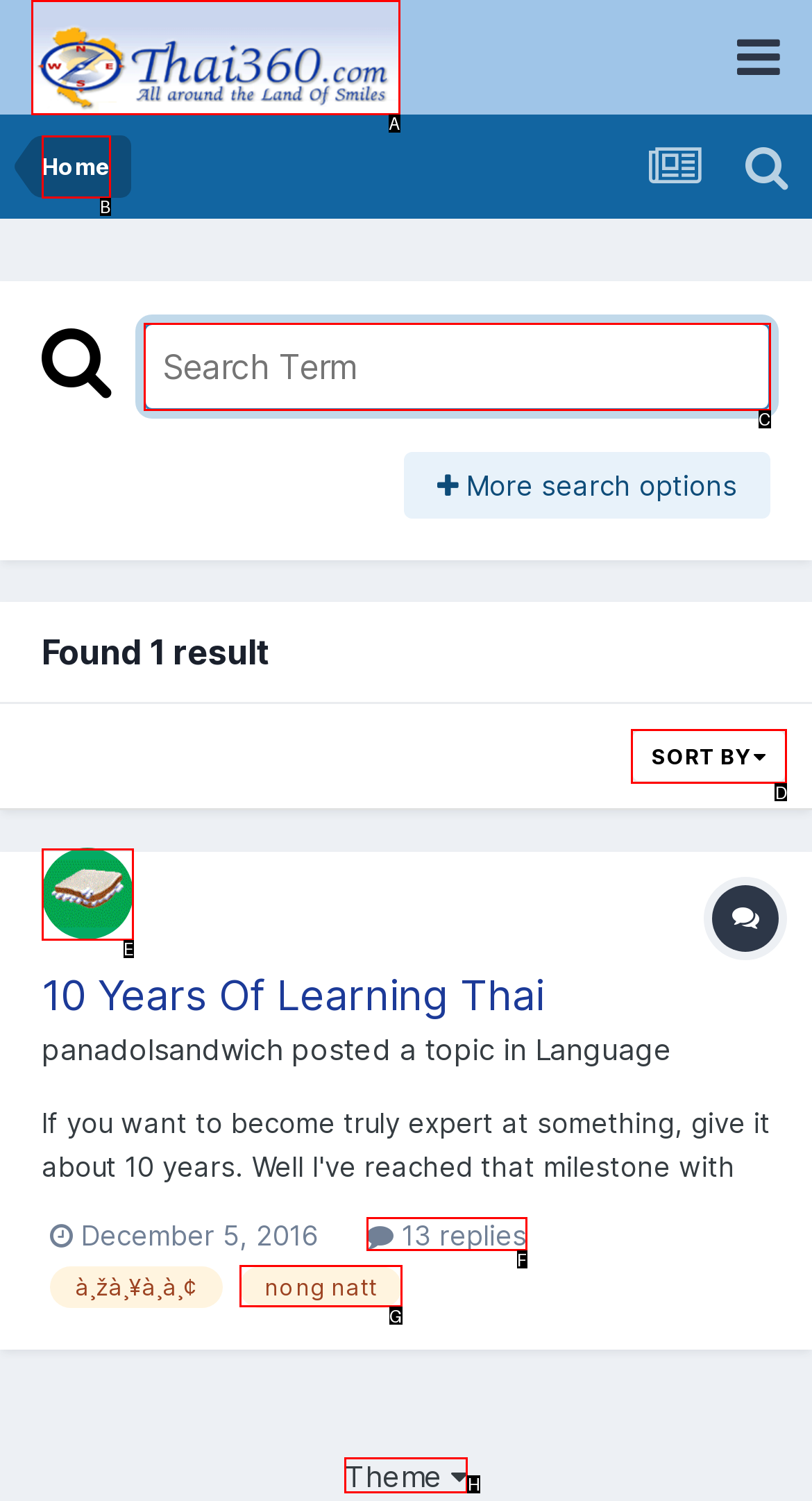Tell me which element should be clicked to achieve the following objective: Sort search results
Reply with the letter of the correct option from the displayed choices.

D